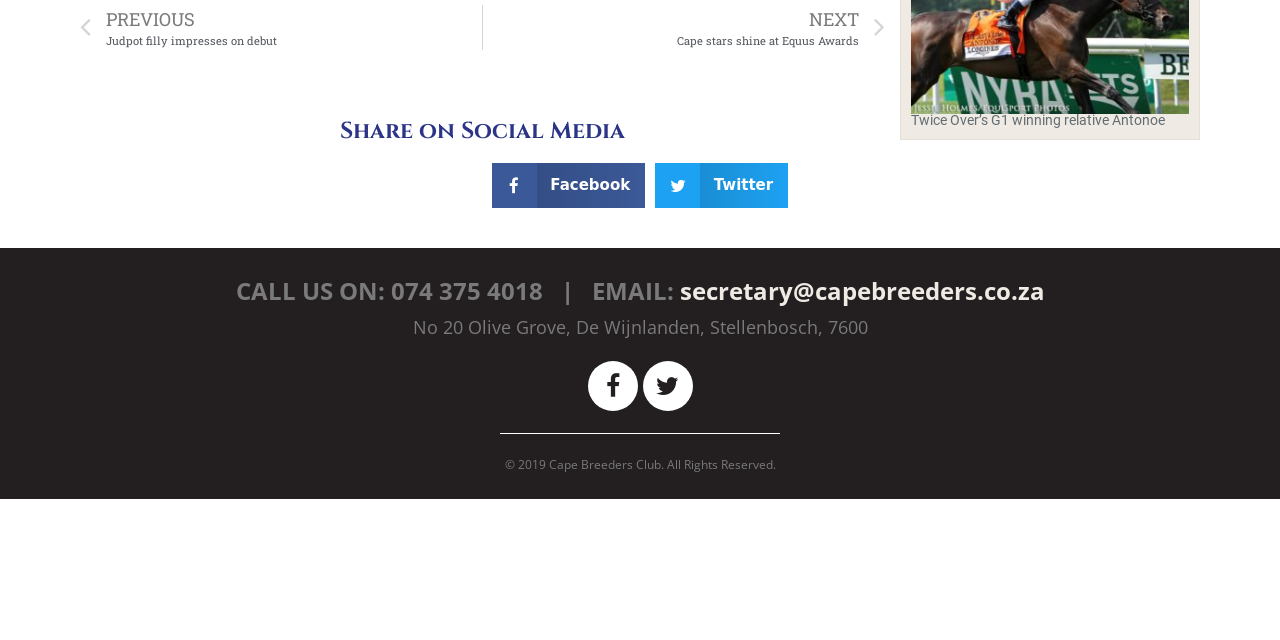Find and provide the bounding box coordinates for the UI element described with: "Twitter".

[0.502, 0.564, 0.541, 0.642]